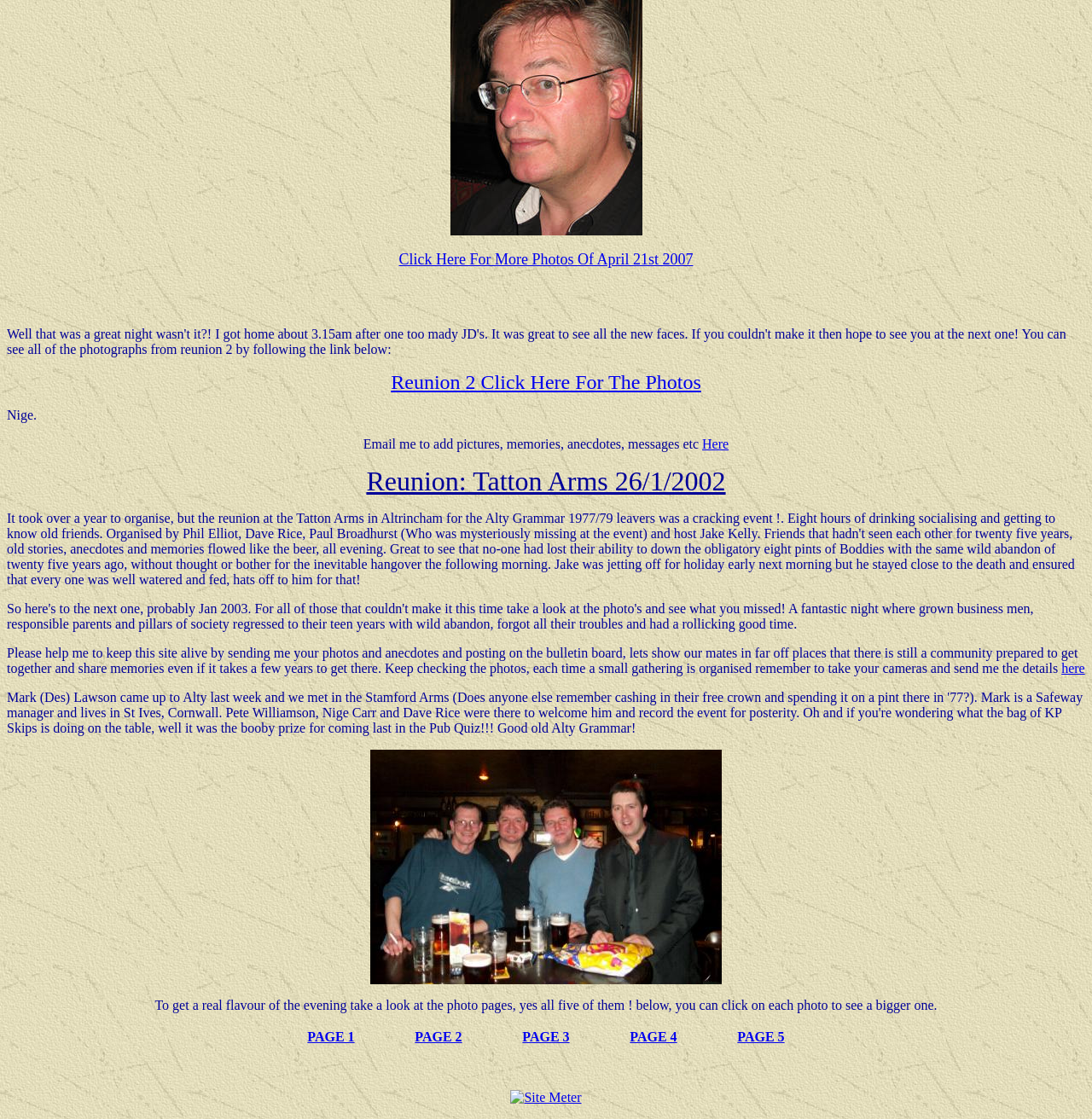Please specify the bounding box coordinates of the region to click in order to perform the following instruction: "Click on 'Click Here For More Photos Of April 21st 2007'".

[0.365, 0.224, 0.635, 0.239]